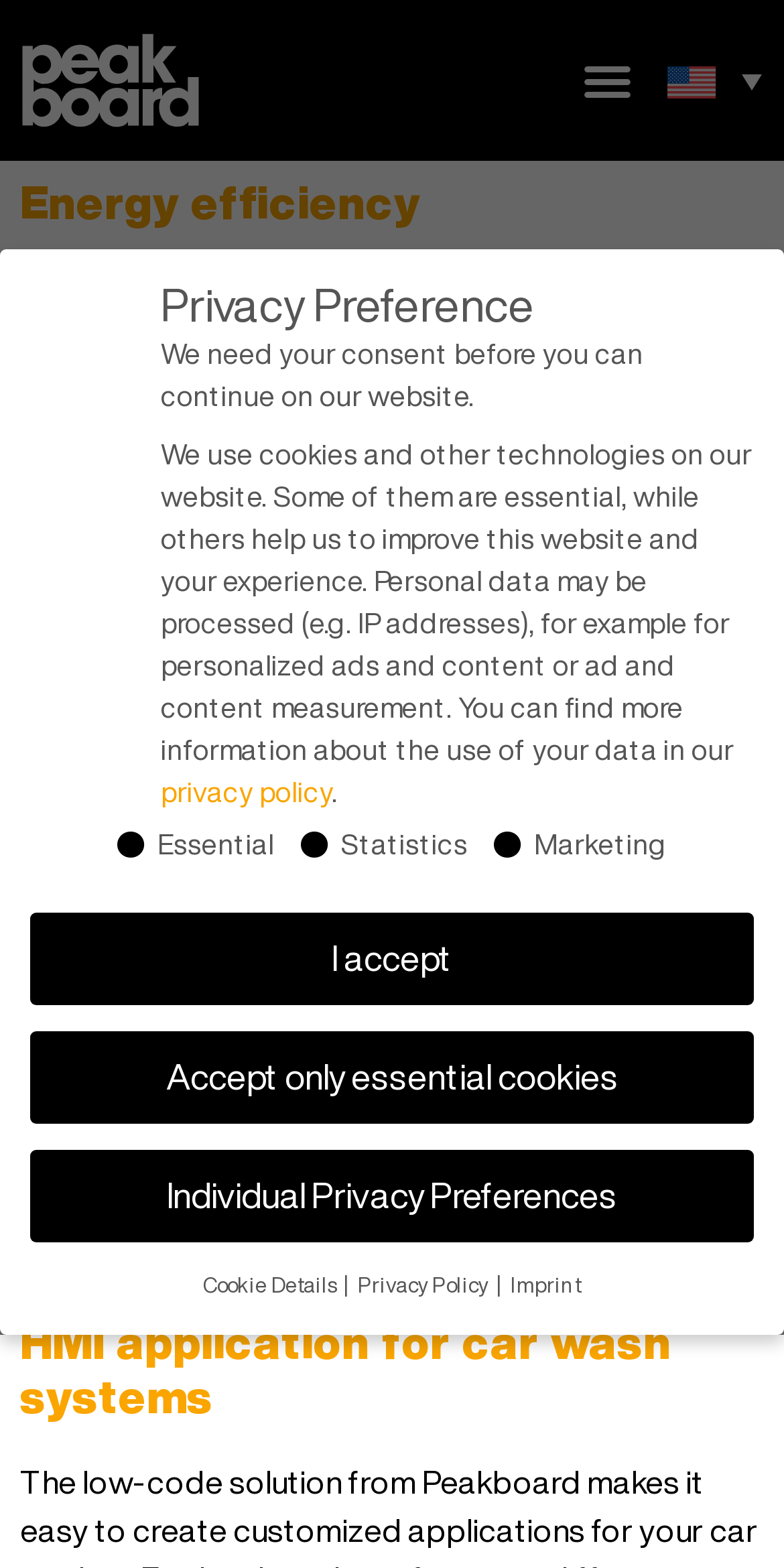What is the topic of the second article? From the image, respond with a single word or brief phrase.

Smart parking